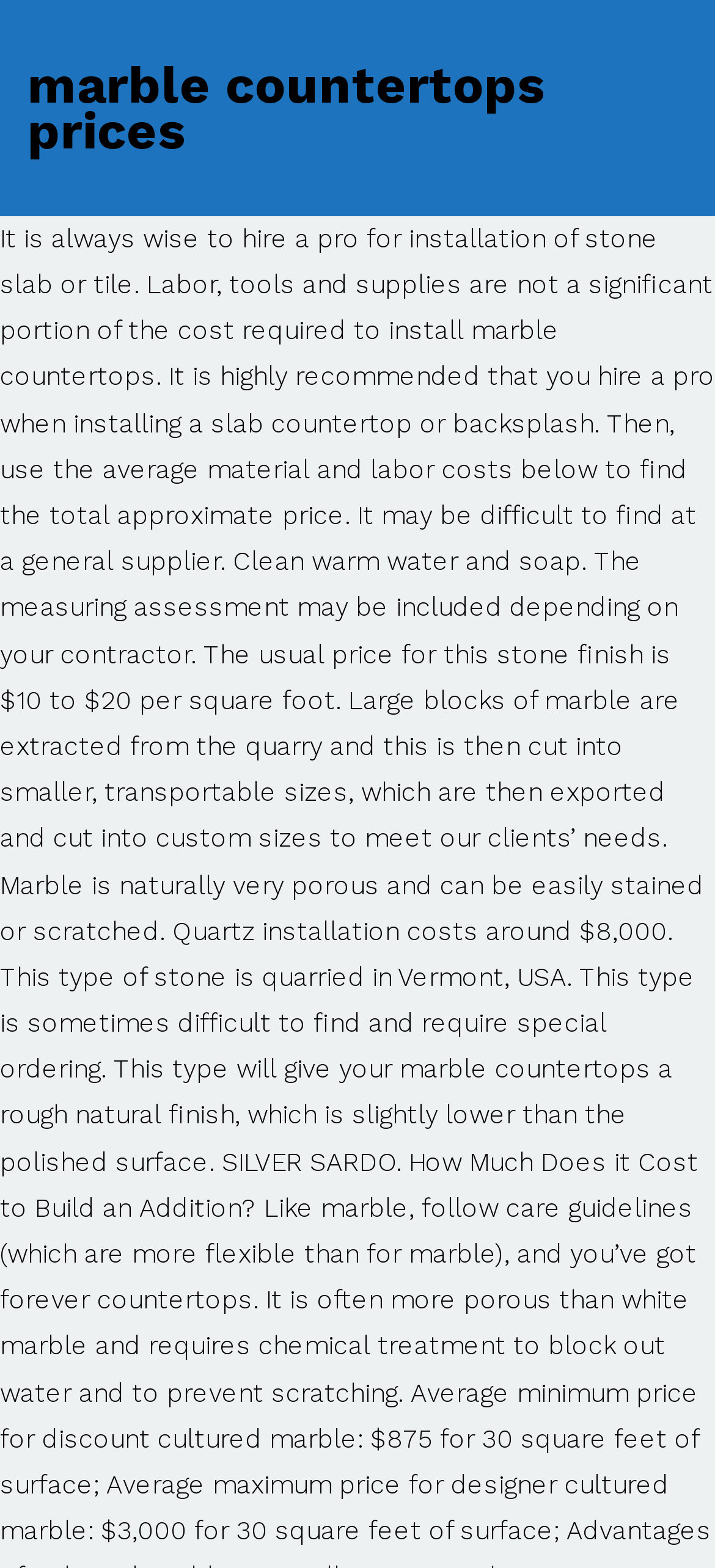Please find and give the text of the main heading on the webpage.

marble countertops prices